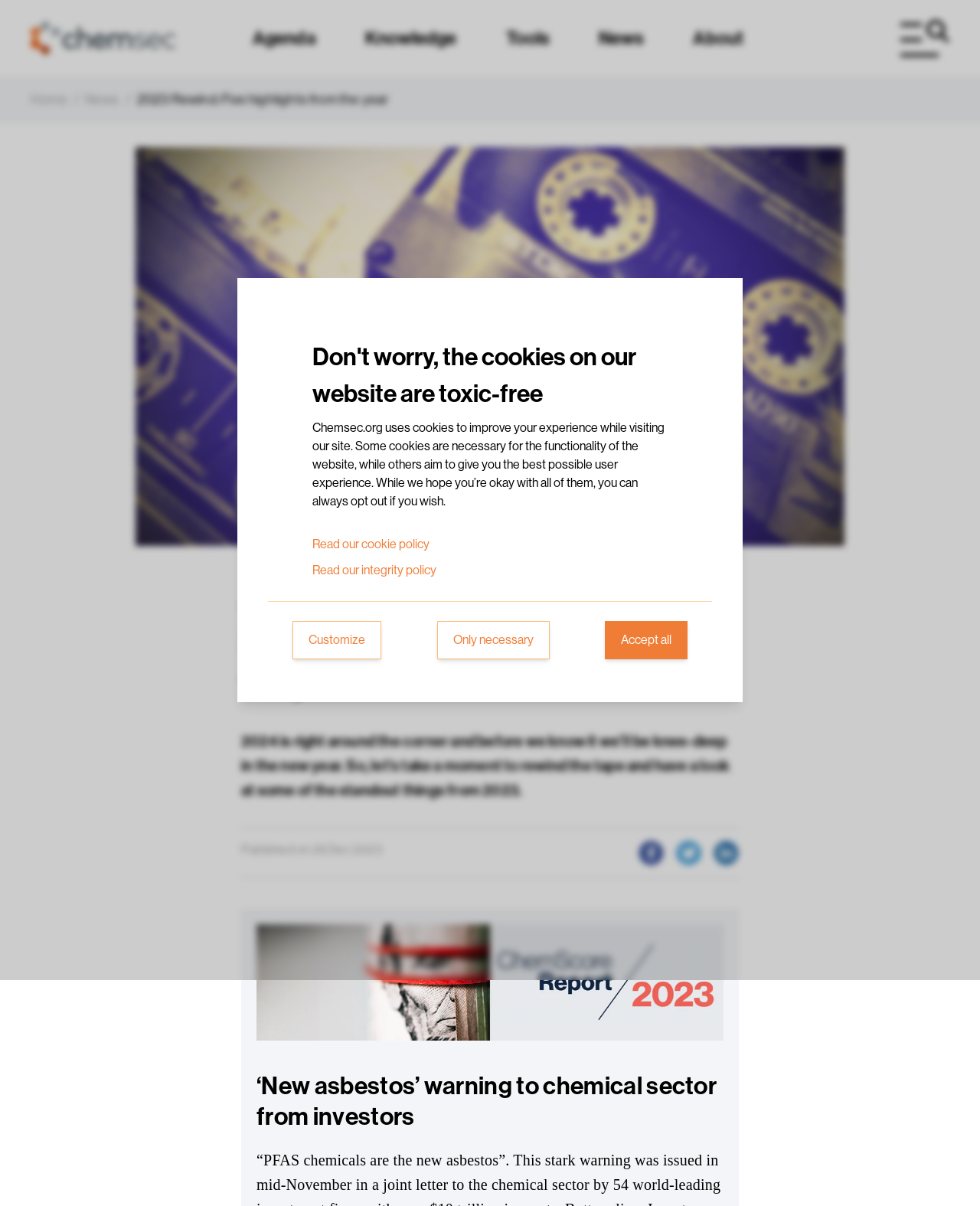Locate the bounding box coordinates of the area to click to fulfill this instruction: "Share on Facebook". The bounding box should be presented as four float numbers between 0 and 1, in the order [left, top, right, bottom].

[0.652, 0.697, 0.677, 0.717]